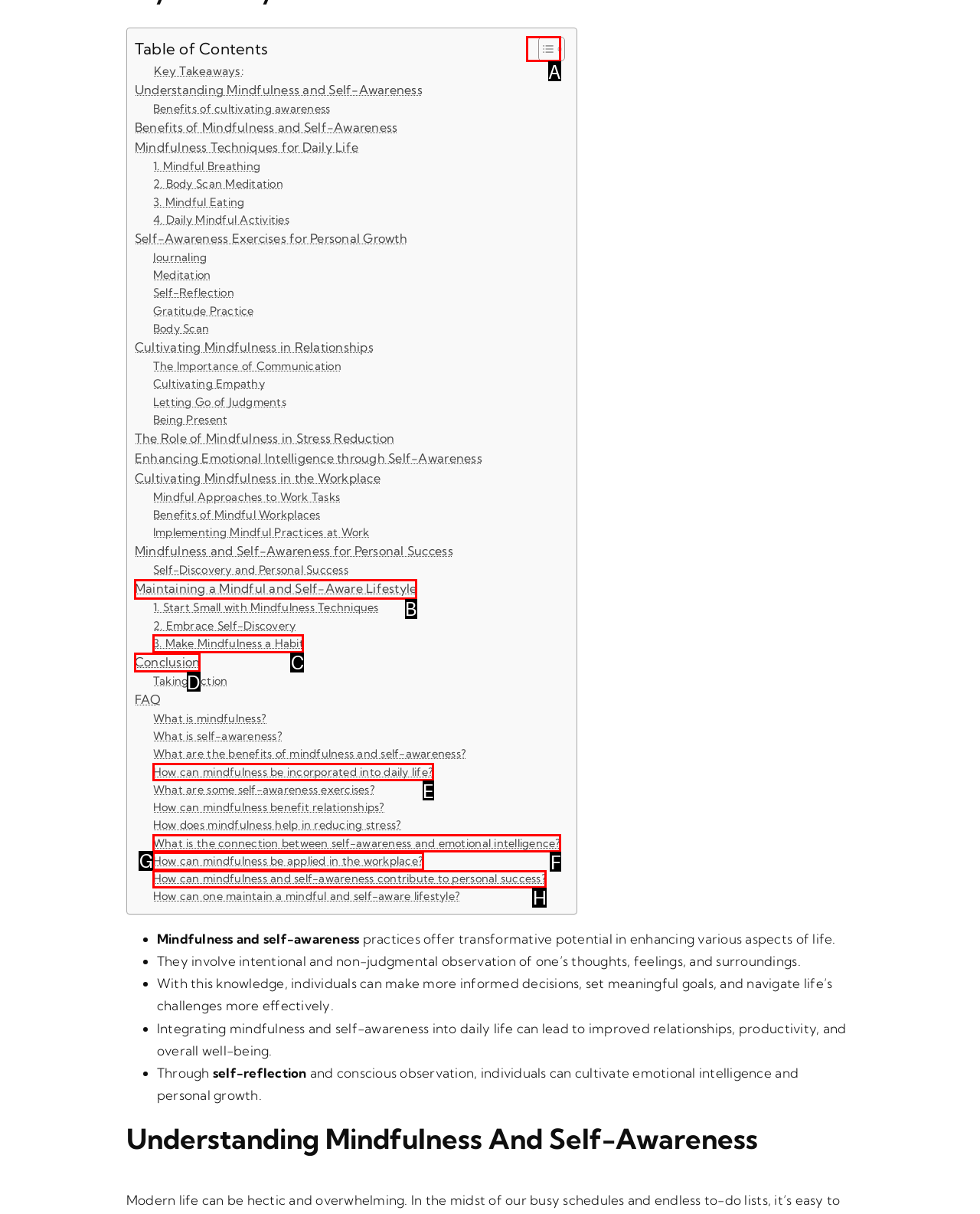Identify the correct option to click in order to complete this task: Toggle Table of Content
Answer with the letter of the chosen option directly.

A